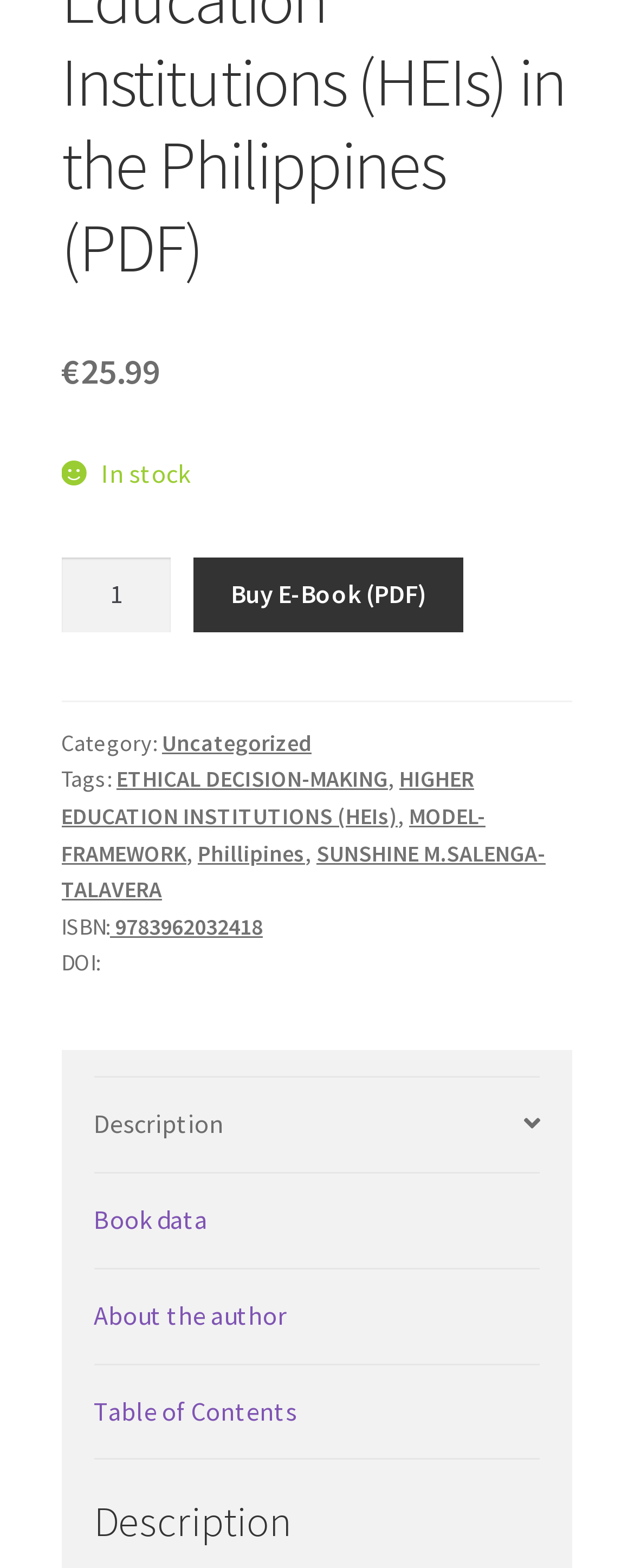Find the bounding box coordinates of the element's region that should be clicked in order to follow the given instruction: "Select the quantity of the e-book". The coordinates should consist of four float numbers between 0 and 1, i.e., [left, top, right, bottom].

[0.097, 0.356, 0.27, 0.403]